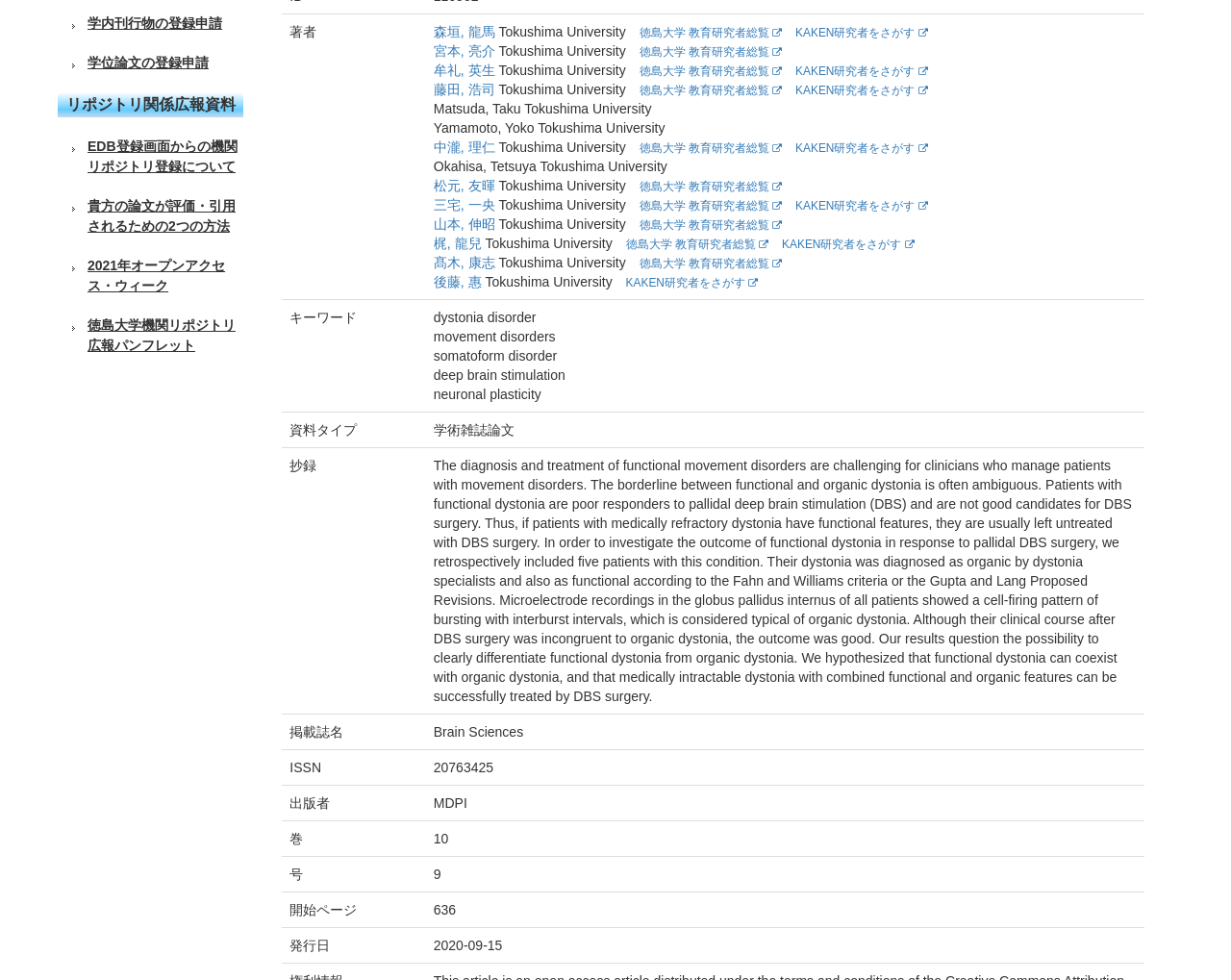From the given element description: "徳島大学 教育研究者総覧", find the bounding box for the UI element. Provide the coordinates as four float numbers between 0 and 1, in the order [left, top, right, bottom].

[0.511, 0.203, 0.635, 0.217]